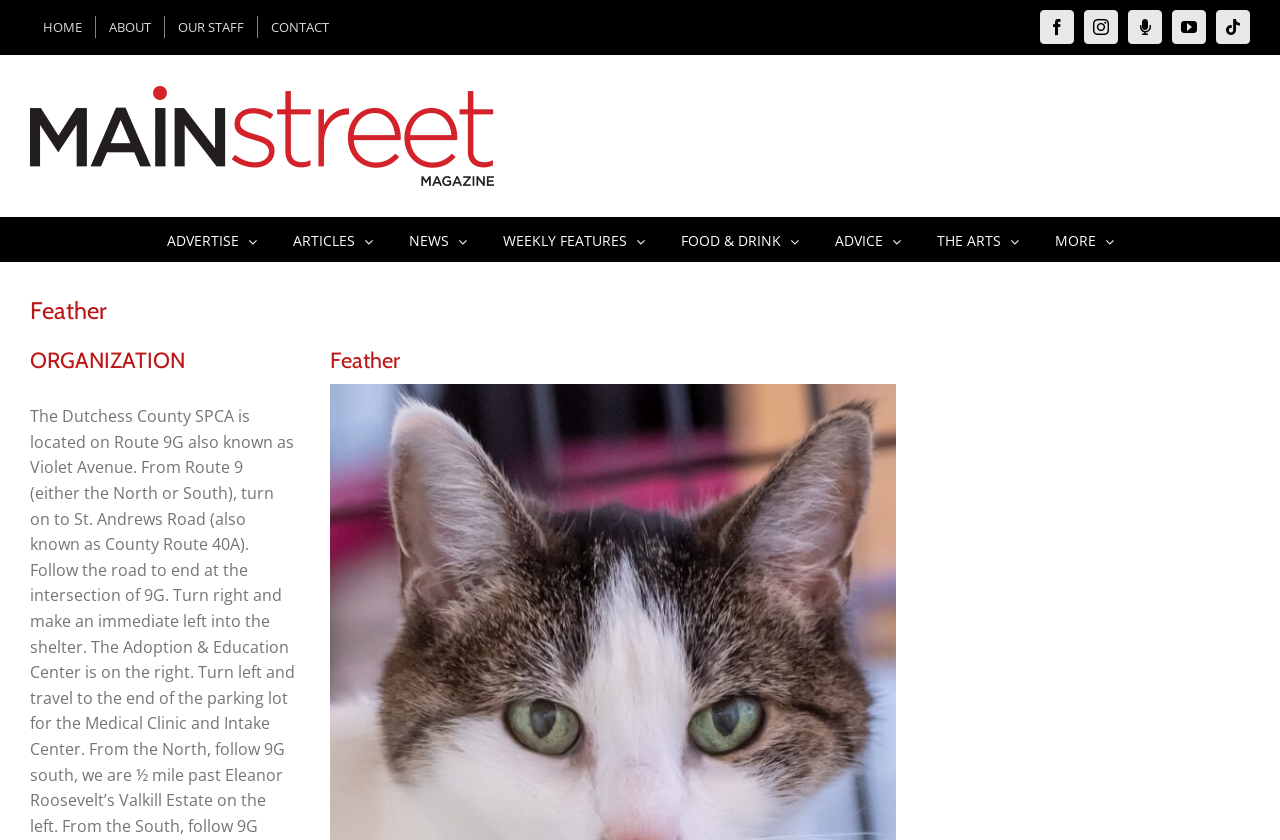Find the bounding box coordinates for the UI element that matches this description: "Tiktok".

[0.95, 0.012, 0.977, 0.052]